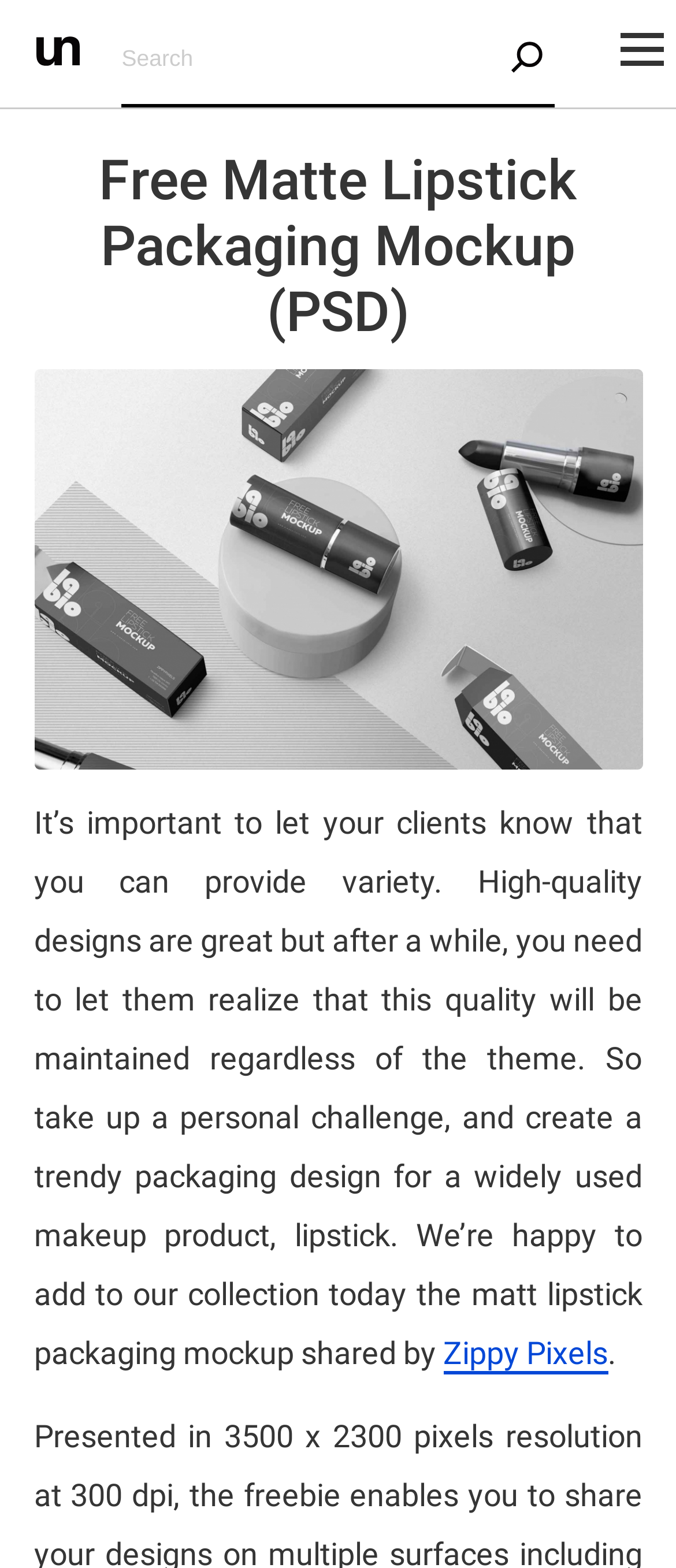With reference to the screenshot, provide a detailed response to the question below:
What is the purpose of the packaging design?

According to the text, the purpose of the packaging design is to show the clients that the designer can provide variety, implying that the design is meant to demonstrate the designer's capabilities.